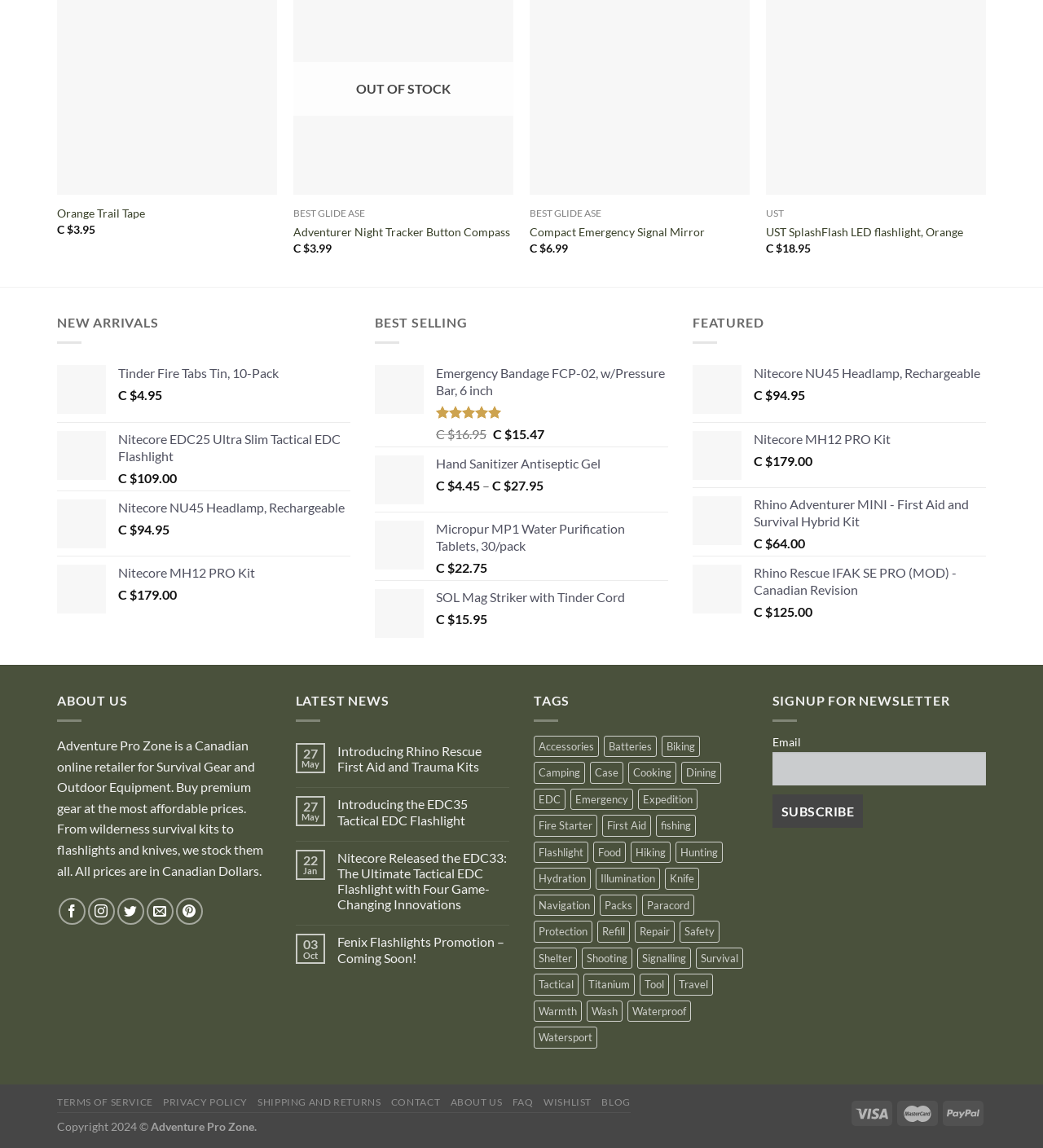Using the information in the image, give a detailed answer to the following question: How many 'QUICK VIEW' links are on the page?

I counted the number of link elements with the text 'QUICK VIEW' and found four of them on the page.